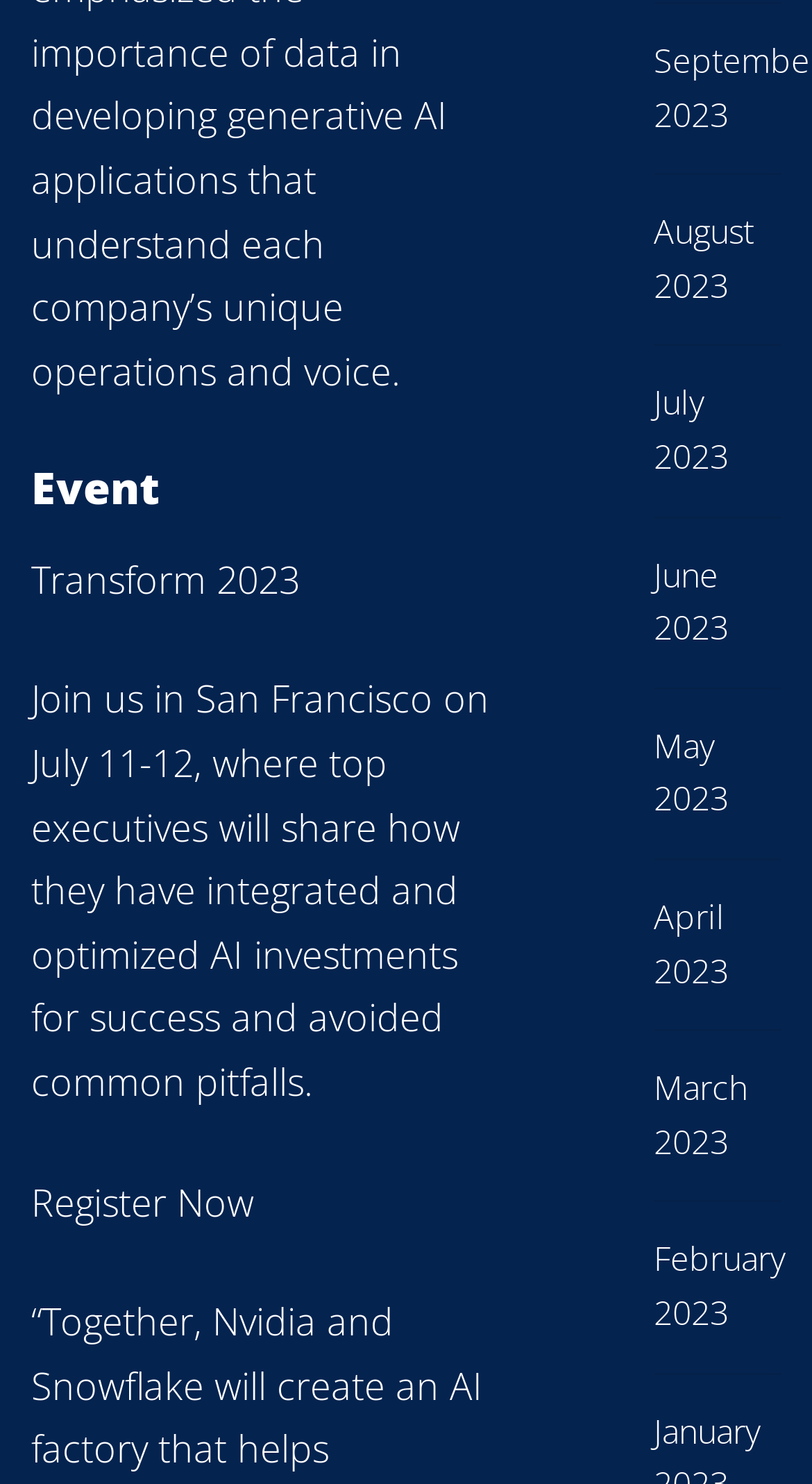Reply to the question with a single word or phrase:
How many months are listed as links?

7